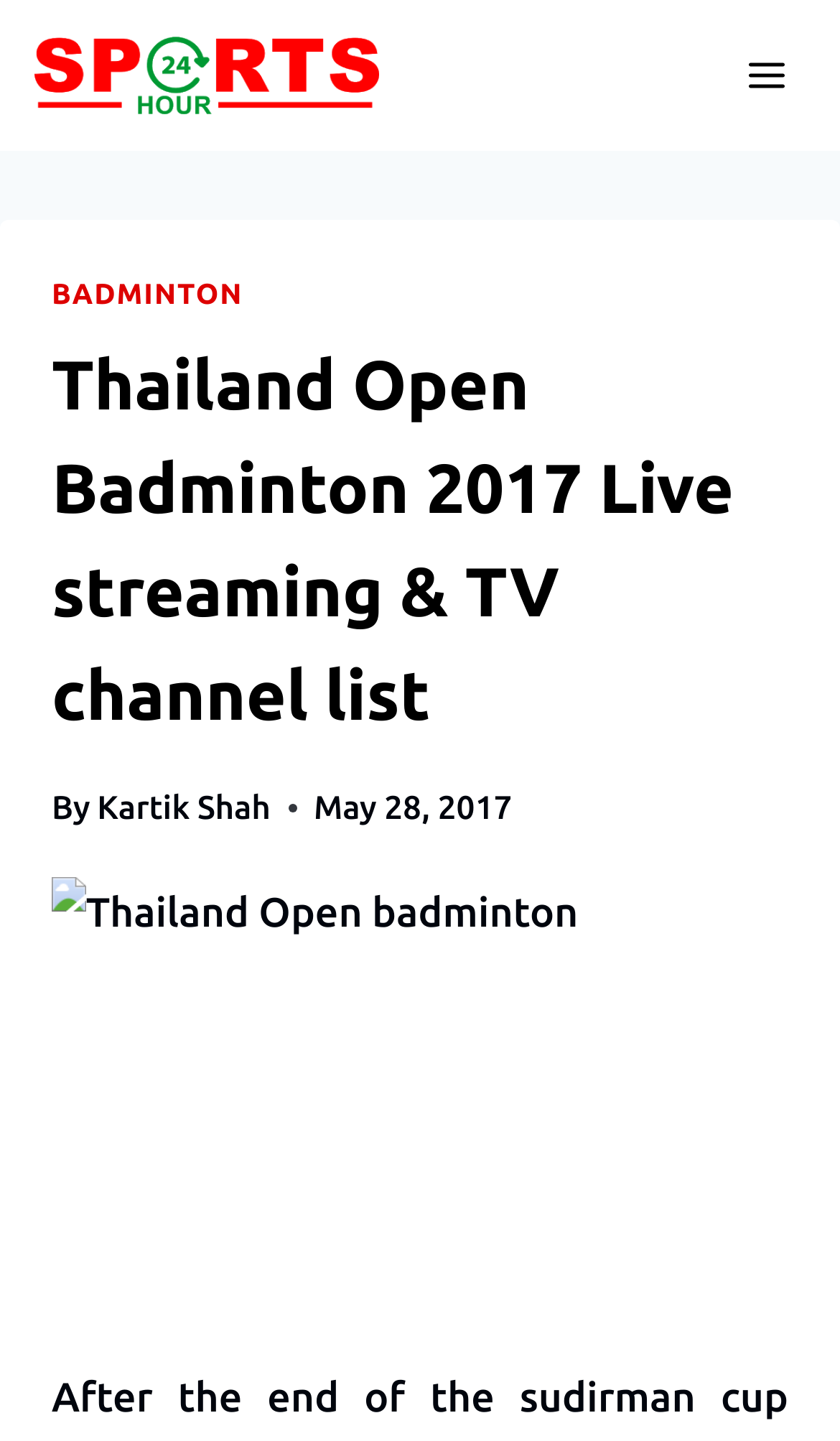What is the primary heading on this webpage?

Thailand Open Badminton 2017 Live streaming & TV channel list